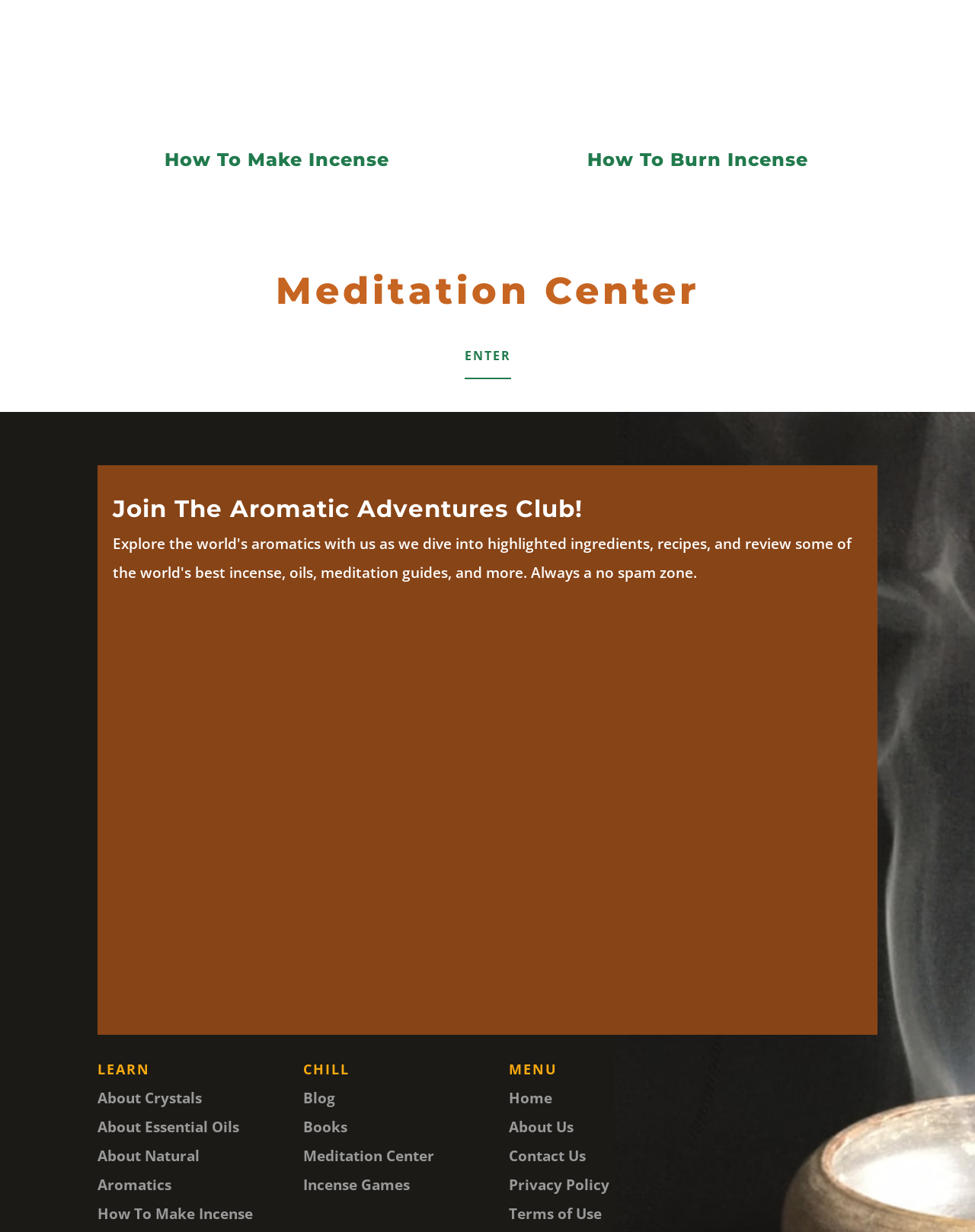Point out the bounding box coordinates of the section to click in order to follow this instruction: "Visit the Blog".

[0.311, 0.883, 0.344, 0.899]